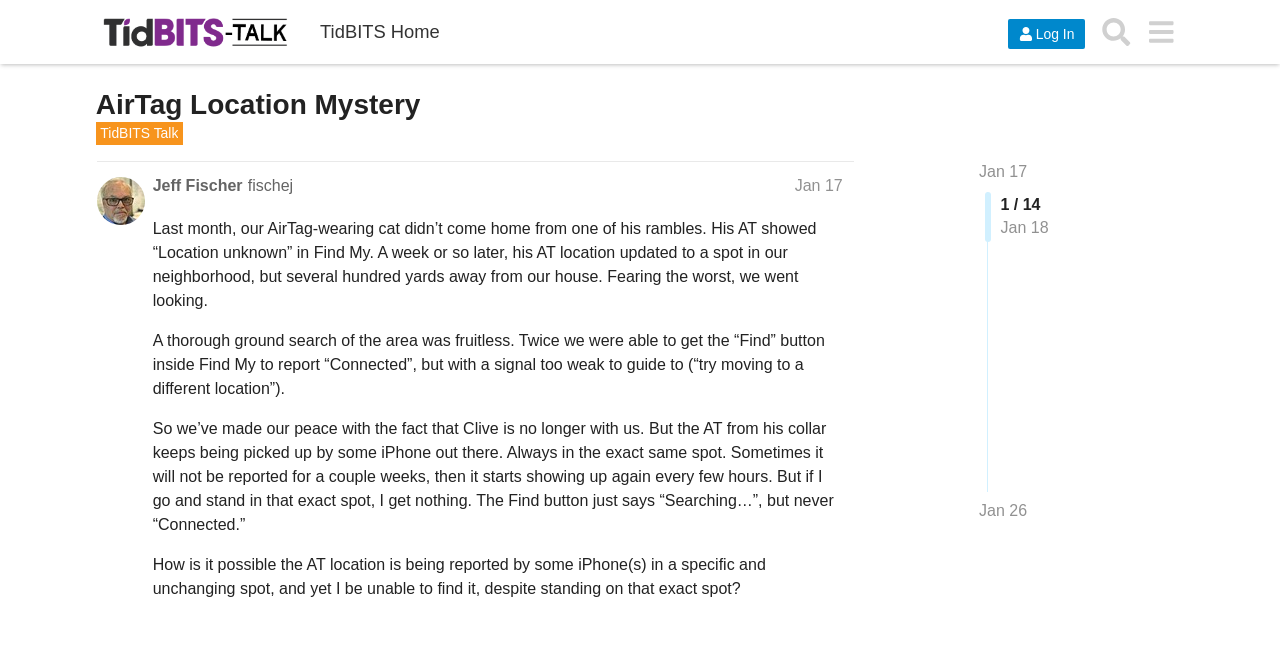Please indicate the bounding box coordinates of the element's region to be clicked to achieve the instruction: "Search for a topic". Provide the coordinates as four float numbers between 0 and 1, i.e., [left, top, right, bottom].

[0.854, 0.014, 0.89, 0.085]